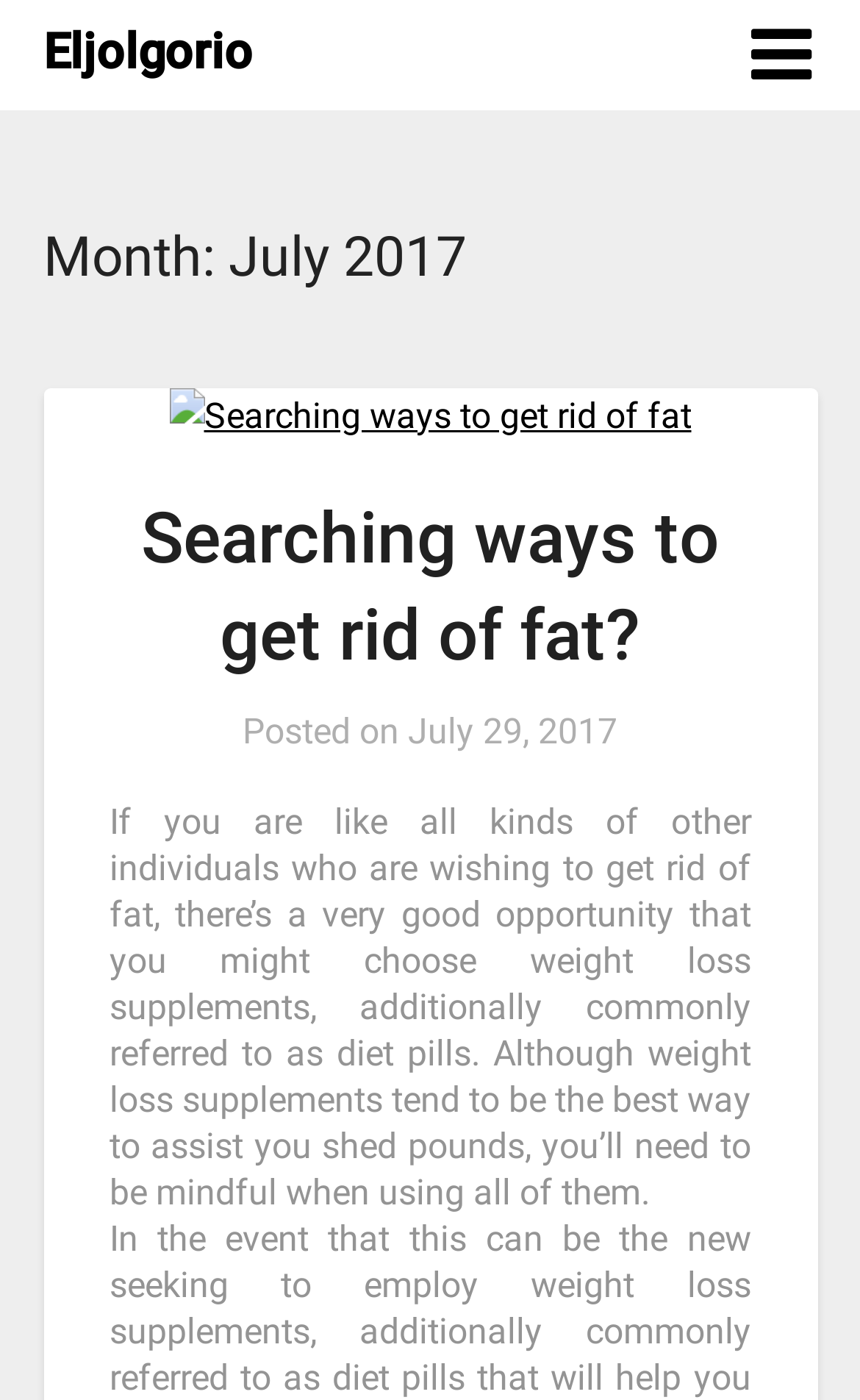What is the date of the post? Observe the screenshot and provide a one-word or short phrase answer.

July 29, 2017